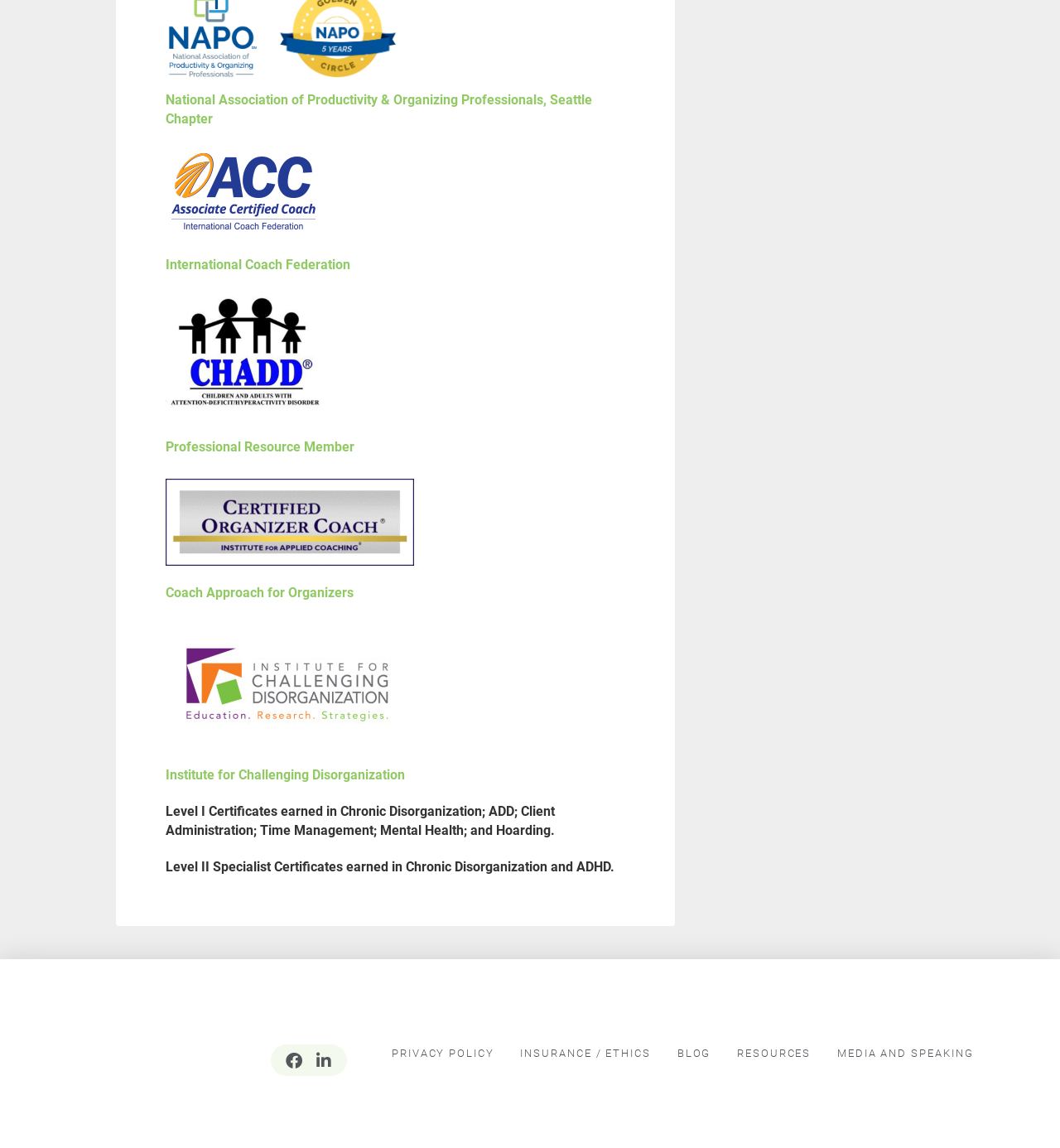Provide a brief response to the question using a single word or phrase: 
What is the name of the organization mentioned at the top?

National Association of Productivity & Organizing Professionals, Seattle Chapter